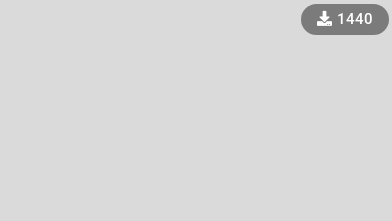What is the purpose of the minimalist surrounding area?
With the help of the image, please provide a detailed response to the question.

The answer can be obtained by analyzing the design of the webpage, where the surrounding area appears minimalist, focusing attention on the download capability to encourage users to engage with the content.